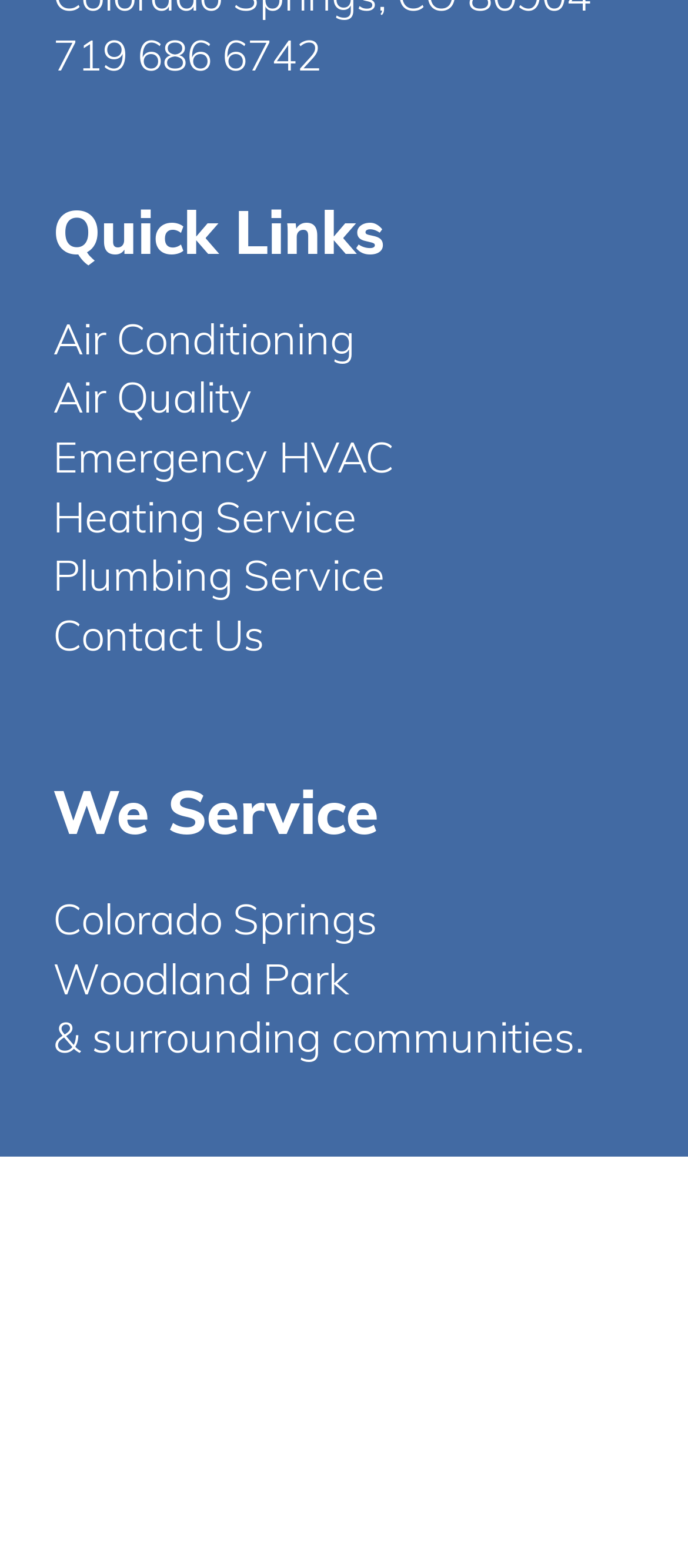Locate the bounding box coordinates of the area to click to fulfill this instruction: "Check services in Colorado Springs". The bounding box should be presented as four float numbers between 0 and 1, in the order [left, top, right, bottom].

[0.077, 0.569, 0.549, 0.603]